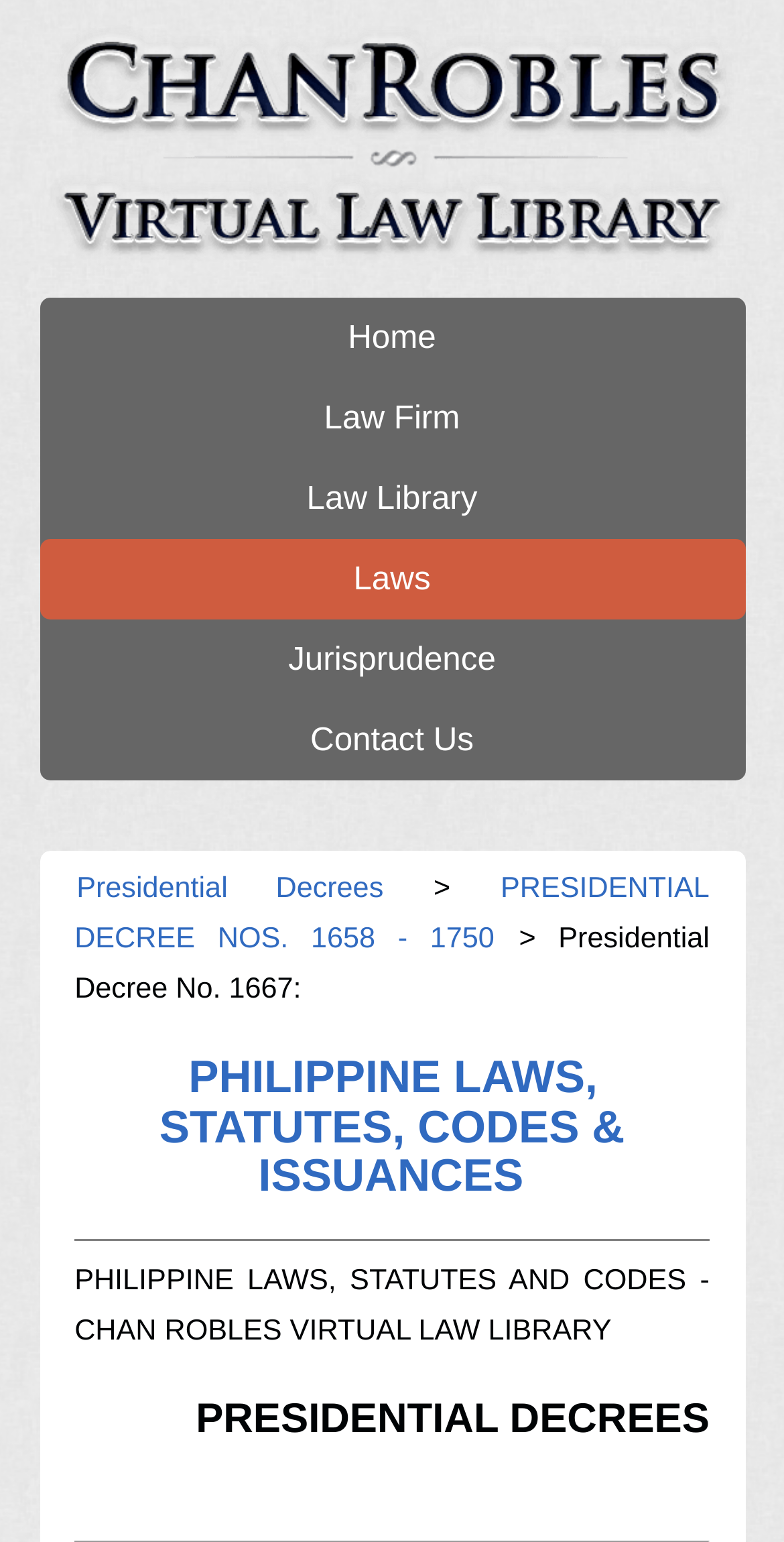Please determine the bounding box coordinates, formatted as (top-left x, top-left y, bottom-right x, bottom-right y), with all values as floating point numbers between 0 and 1. Identify the bounding box of the region described as: Jurisprudence

[0.05, 0.402, 0.95, 0.454]